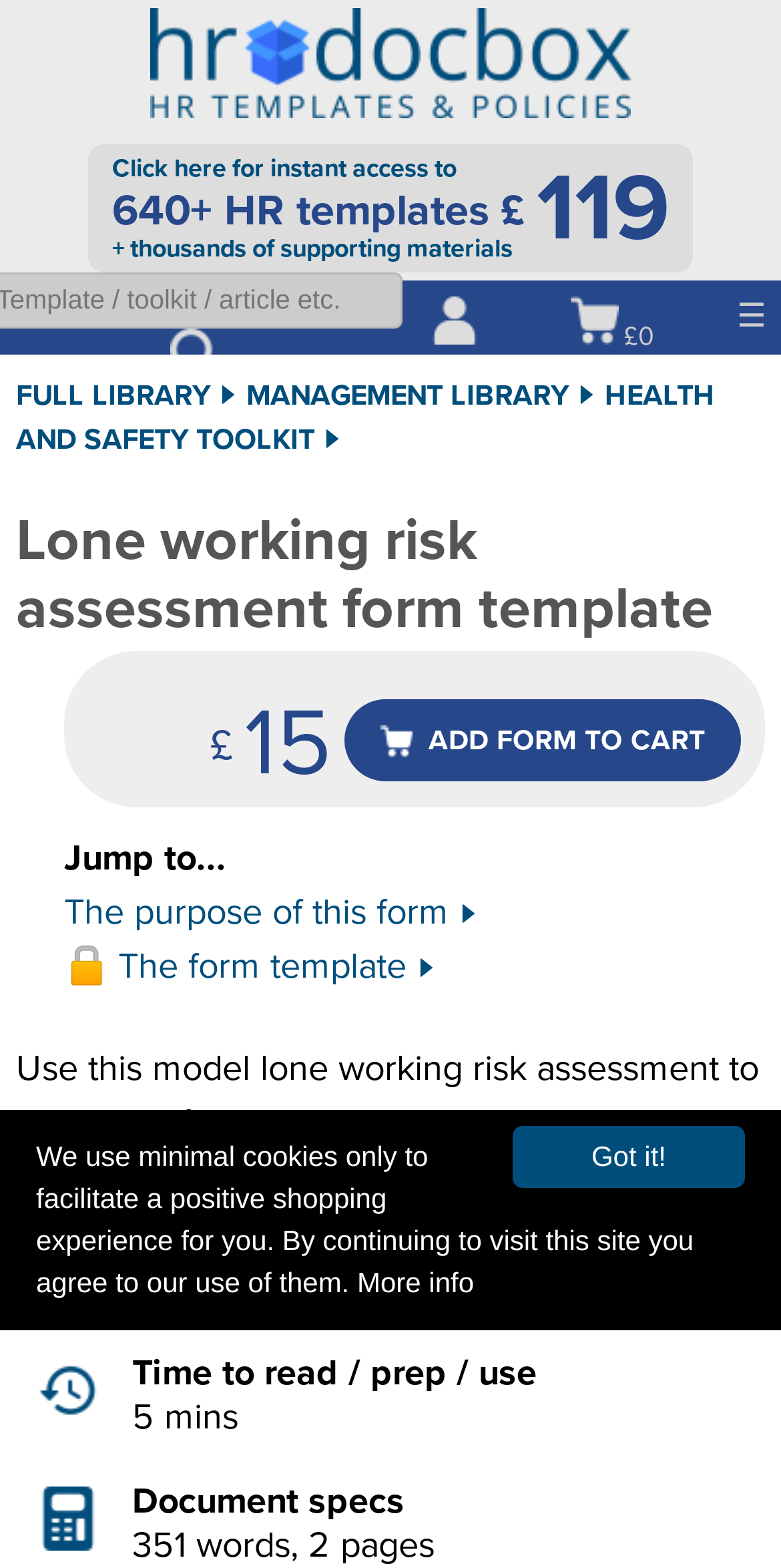Can you find the bounding box coordinates of the area I should click to execute the following instruction: "View full library"?

[0.021, 0.241, 0.279, 0.263]